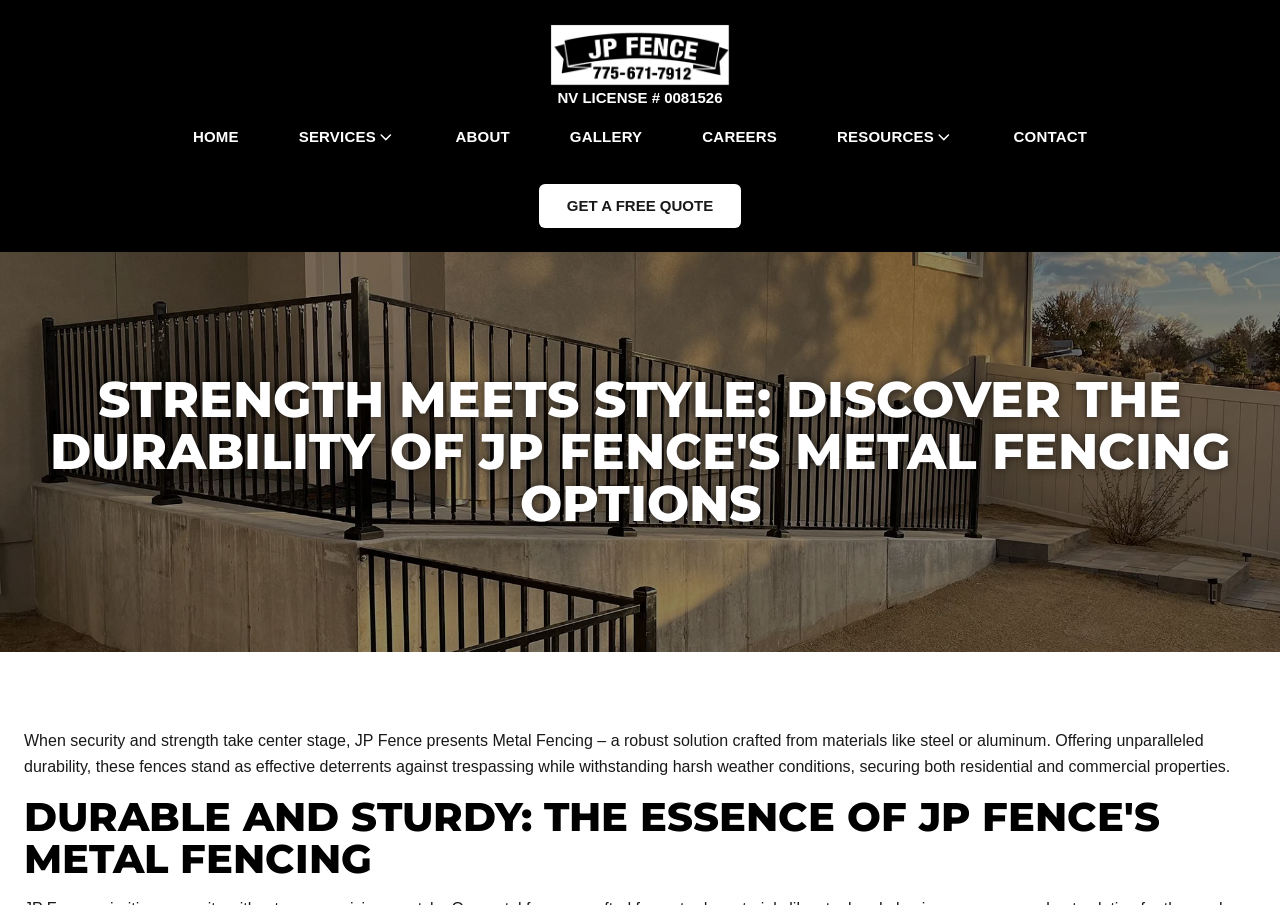Find and indicate the bounding box coordinates of the region you should select to follow the given instruction: "View SERVICES".

[0.222, 0.122, 0.321, 0.182]